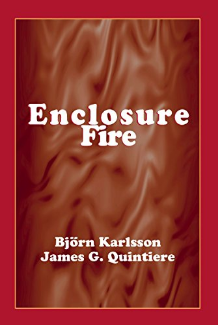What is the theme of the book?
Refer to the image and give a detailed answer to the question.

The design features a dynamic background with a warm, textured appearance that evokes the theme of fire, which is the central idea of the book.